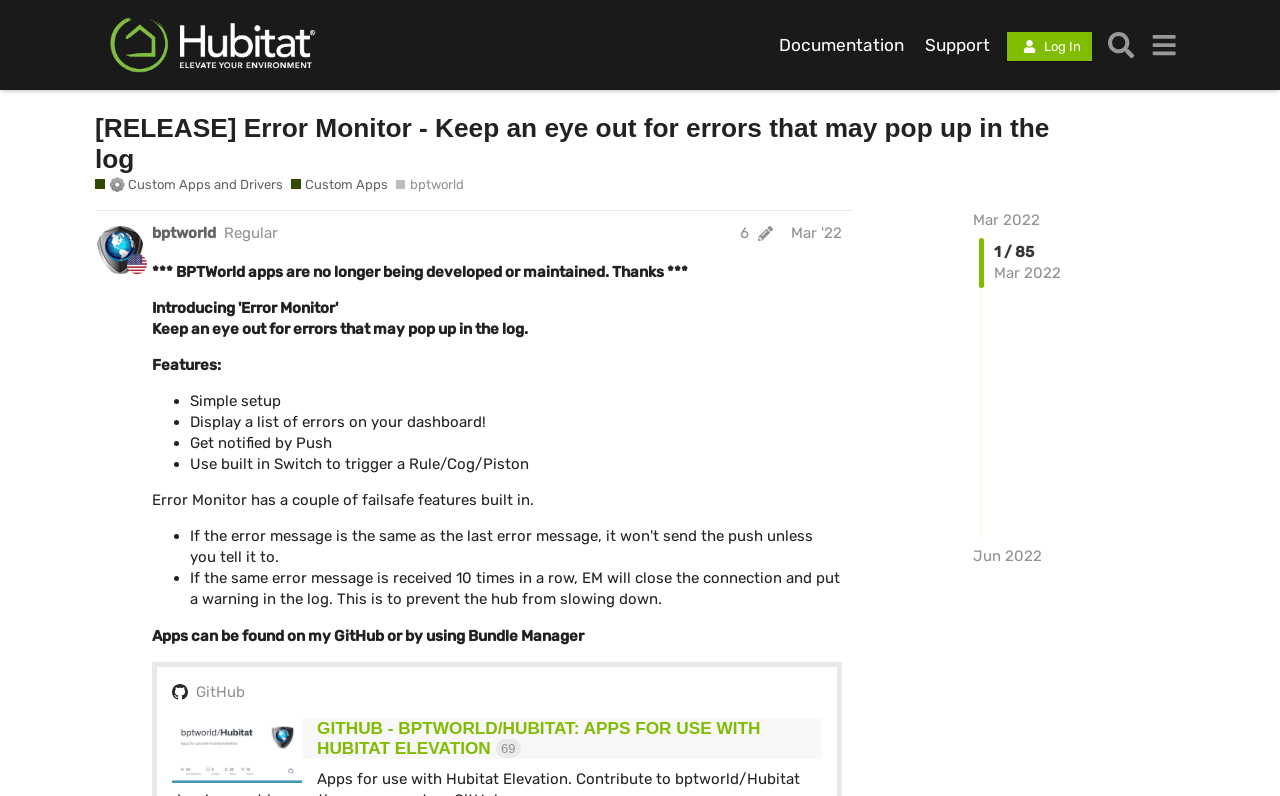Please mark the clickable region by giving the bounding box coordinates needed to complete this instruction: "Check the post edit history".

[0.573, 0.282, 0.612, 0.303]